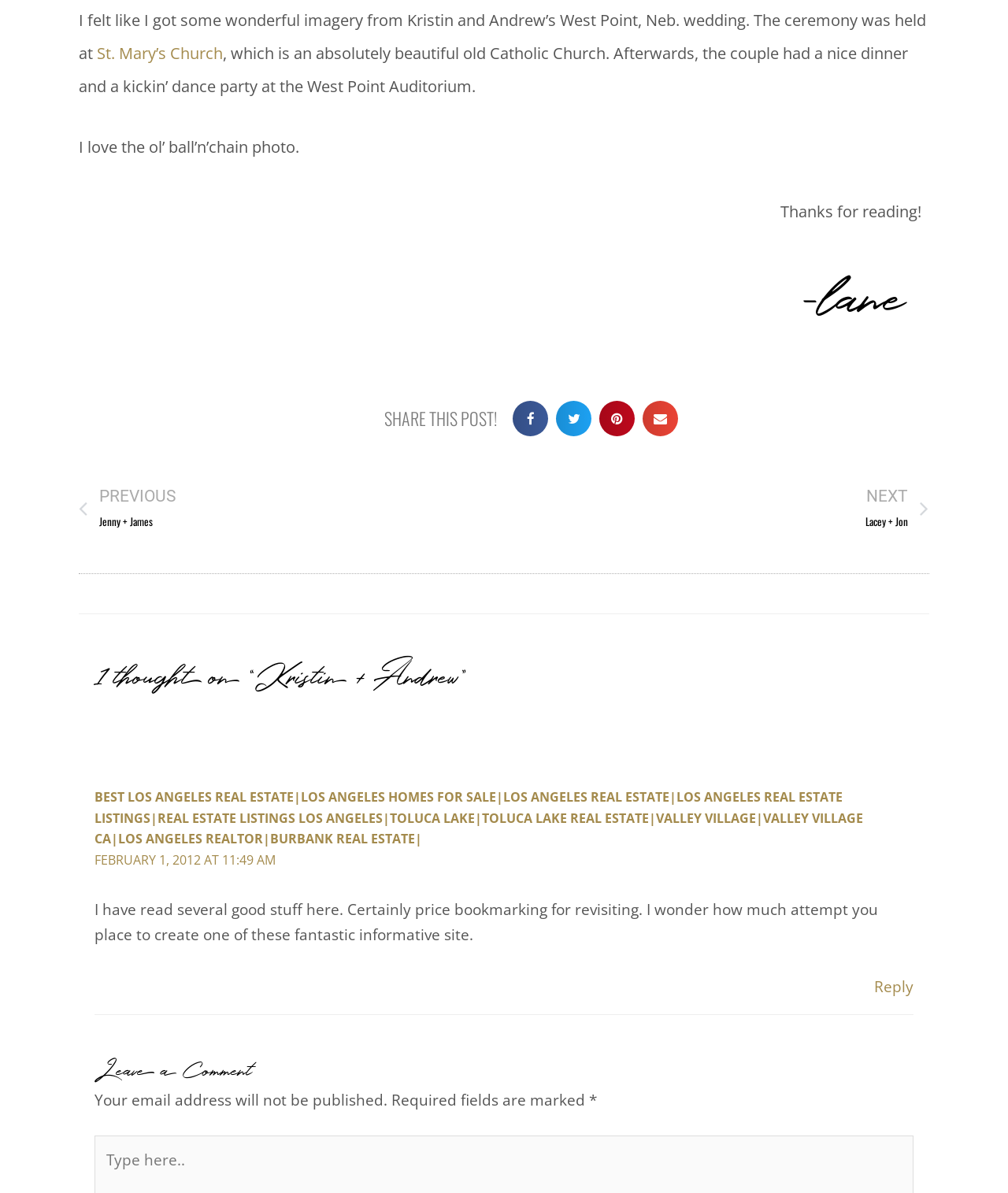Determine the bounding box coordinates in the format (top-left x, top-left y, bottom-right x, bottom-right y). Ensure all values are floating point numbers between 0 and 1. Identify the bounding box of the UI element described by: Reply

[0.867, 0.818, 0.906, 0.835]